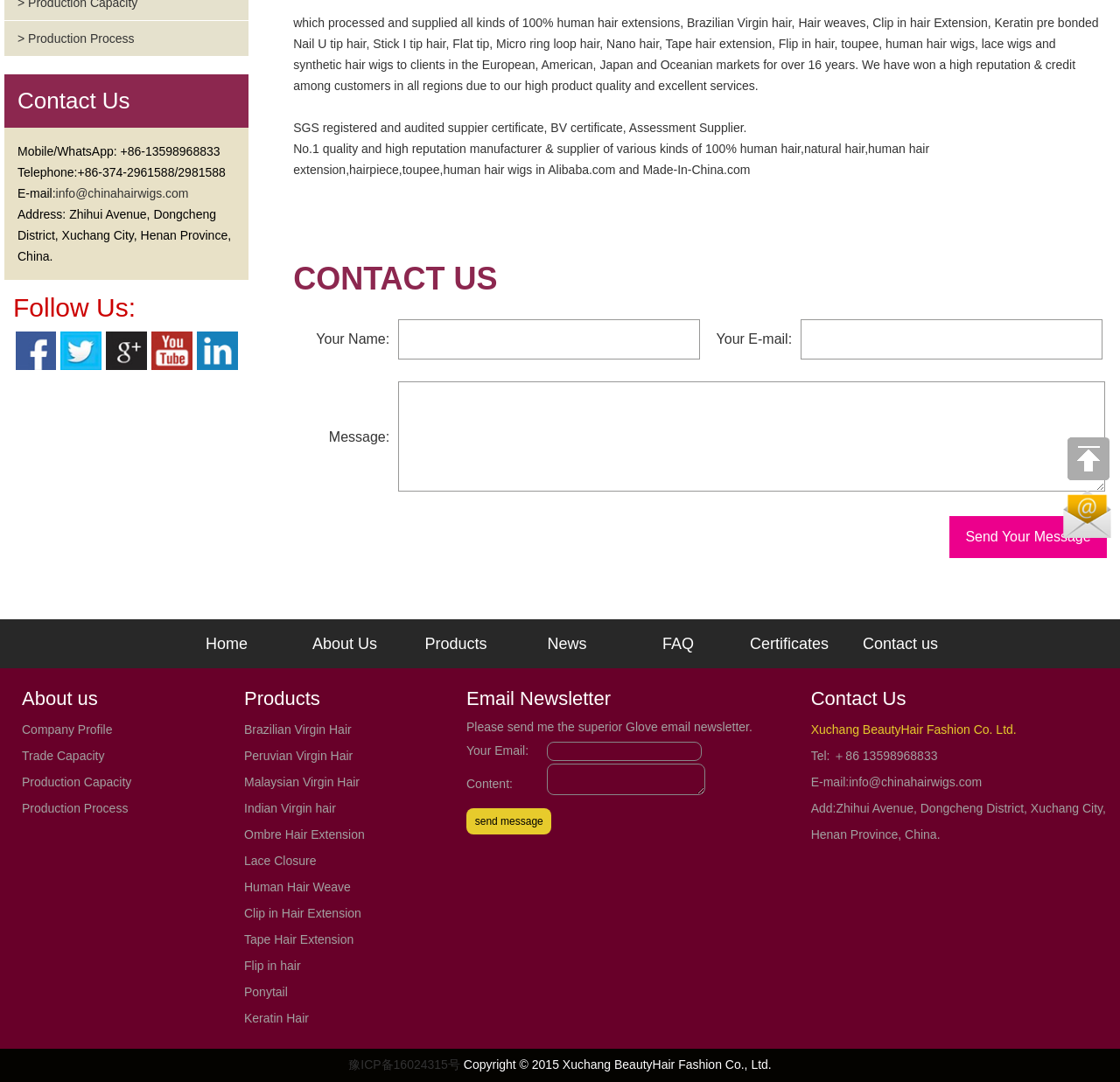Given the description name="para115", predict the bounding box coordinates of the UI element. Ensure the coordinates are in the format (top-left x, top-left y, bottom-right x, bottom-right y) and all values are between 0 and 1.

[0.356, 0.295, 0.625, 0.332]